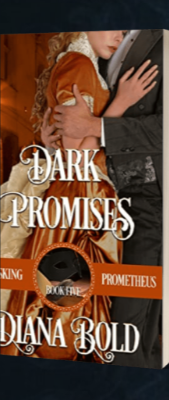What is the series of the book? From the image, respond with a single word or brief phrase.

Unmasking Prometheus